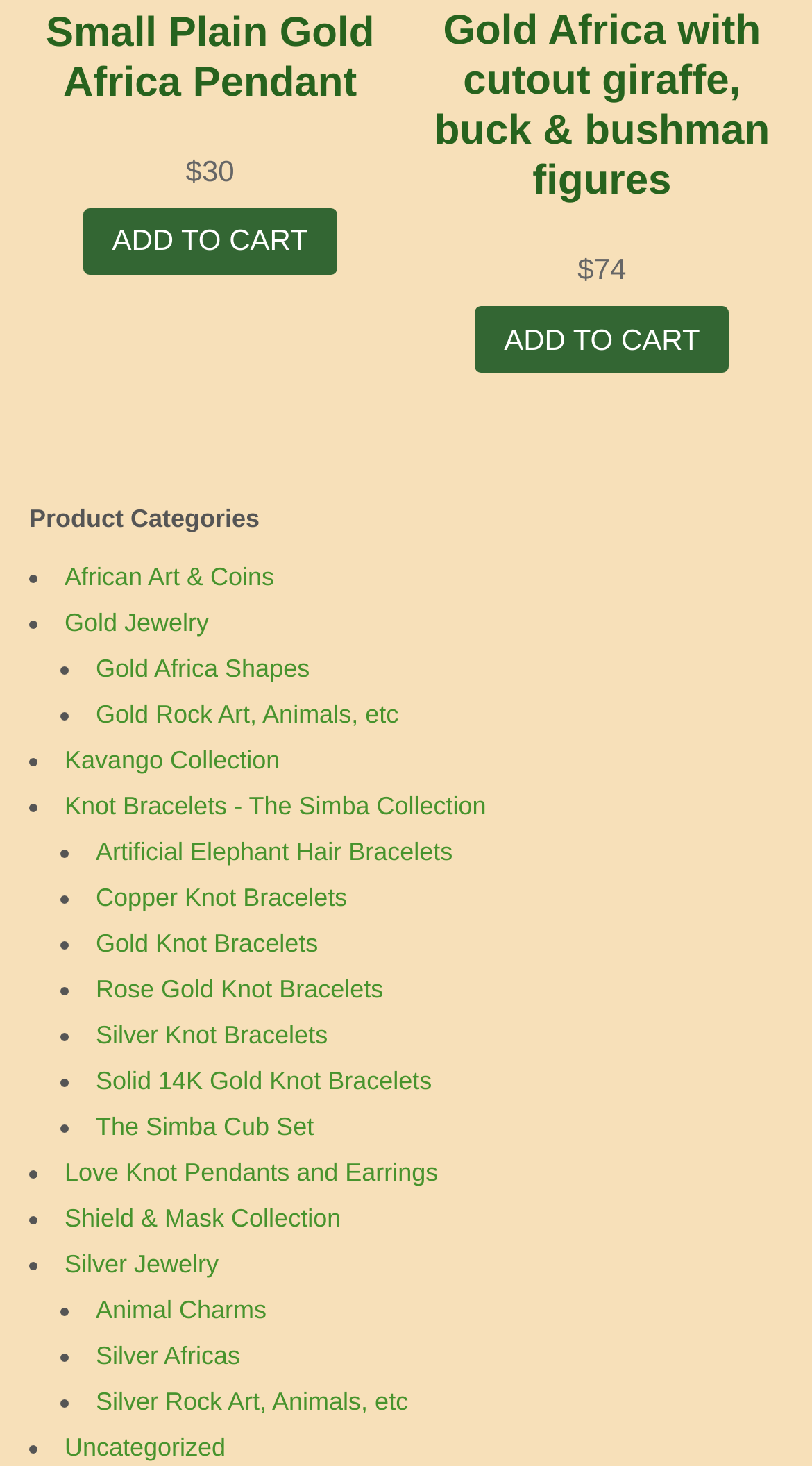Determine the bounding box coordinates of the clickable region to follow the instruction: "Add 'Small Plain Gold Africa Pendant' to cart".

[0.102, 0.142, 0.415, 0.187]